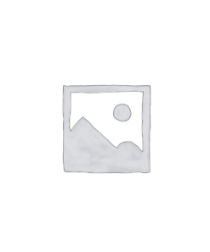Give a one-word or short-phrase answer to the following question: 
What type of theme is suggested by the placeholder graphic?

Nature or horticultural